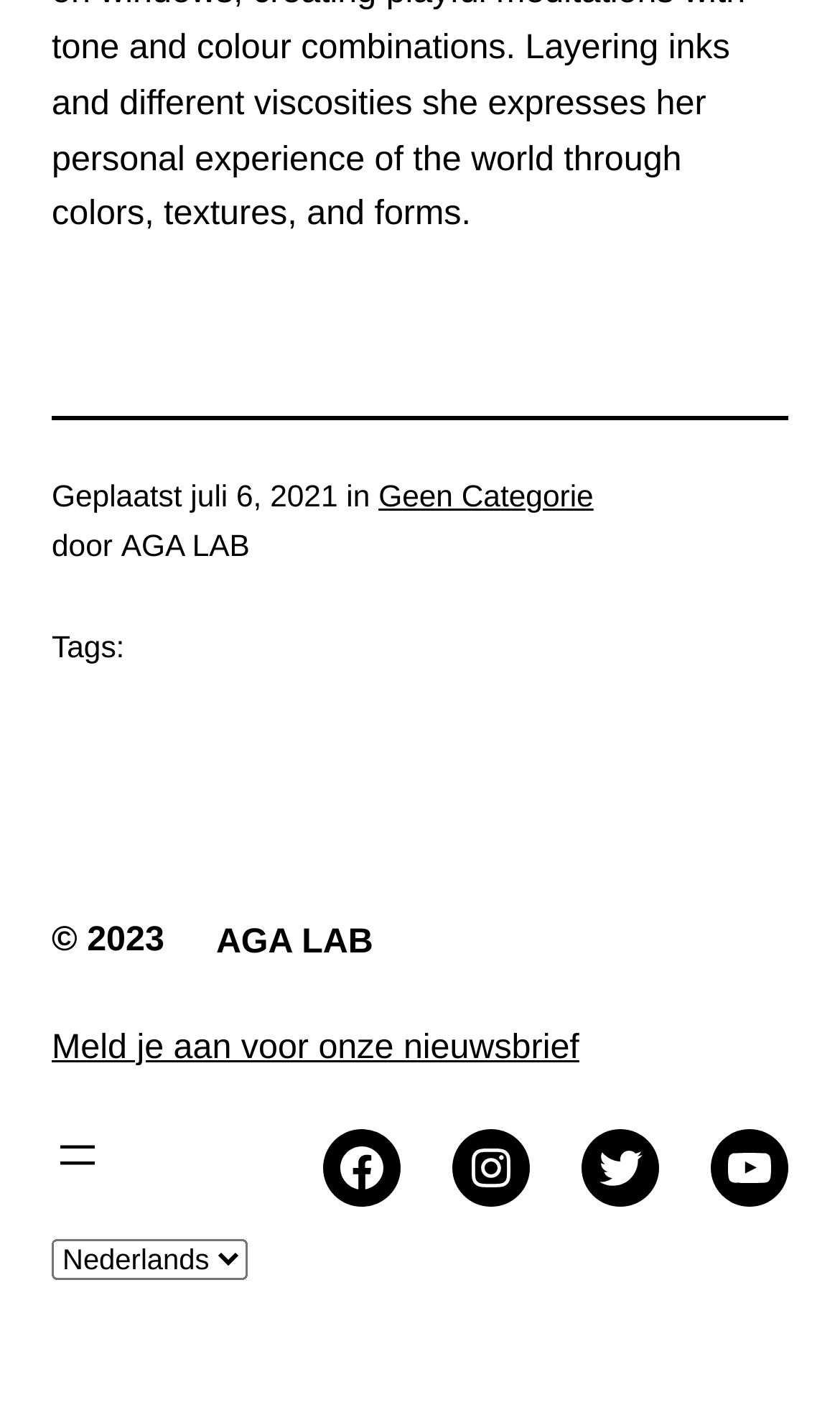What is the copyright year of the website?
Please provide a comprehensive answer based on the details in the screenshot.

I found the copyright year of the website by looking at the StaticText element with the text '© 2023' which is a child of the contentinfo element.